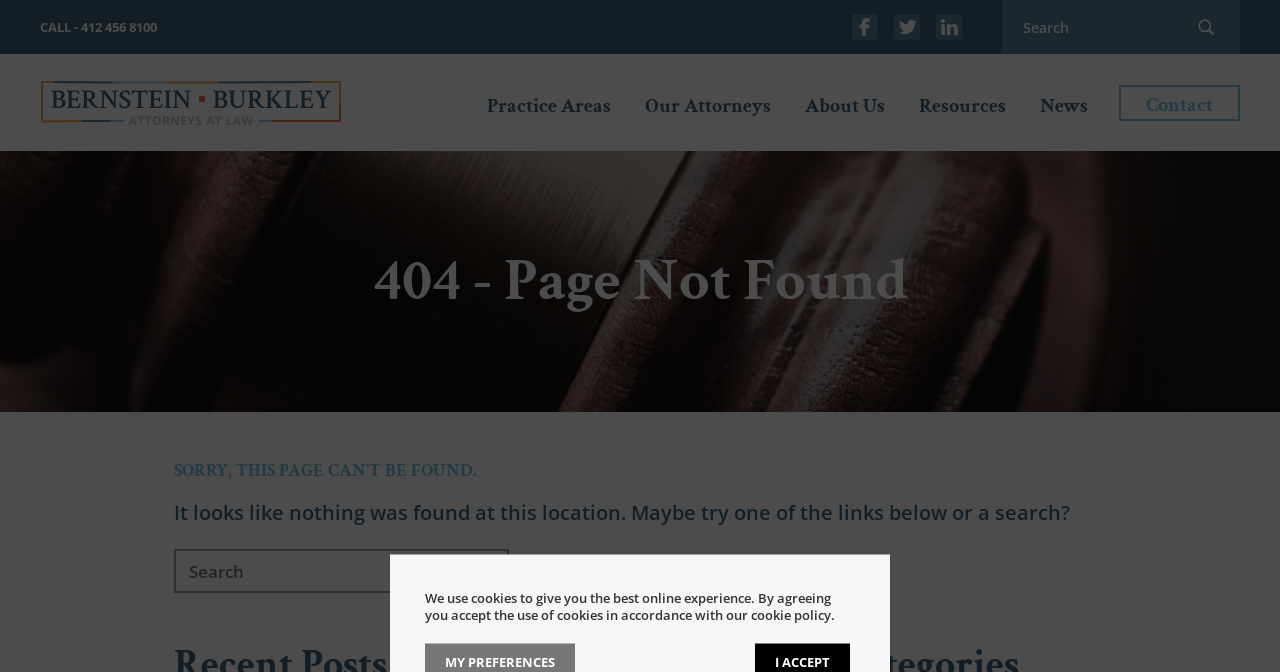Identify the bounding box coordinates for the region of the element that should be clicked to carry out the instruction: "Search for something". The bounding box coordinates should be four float numbers between 0 and 1, i.e., [left, top, right, bottom].

[0.783, 0.0, 0.938, 0.08]